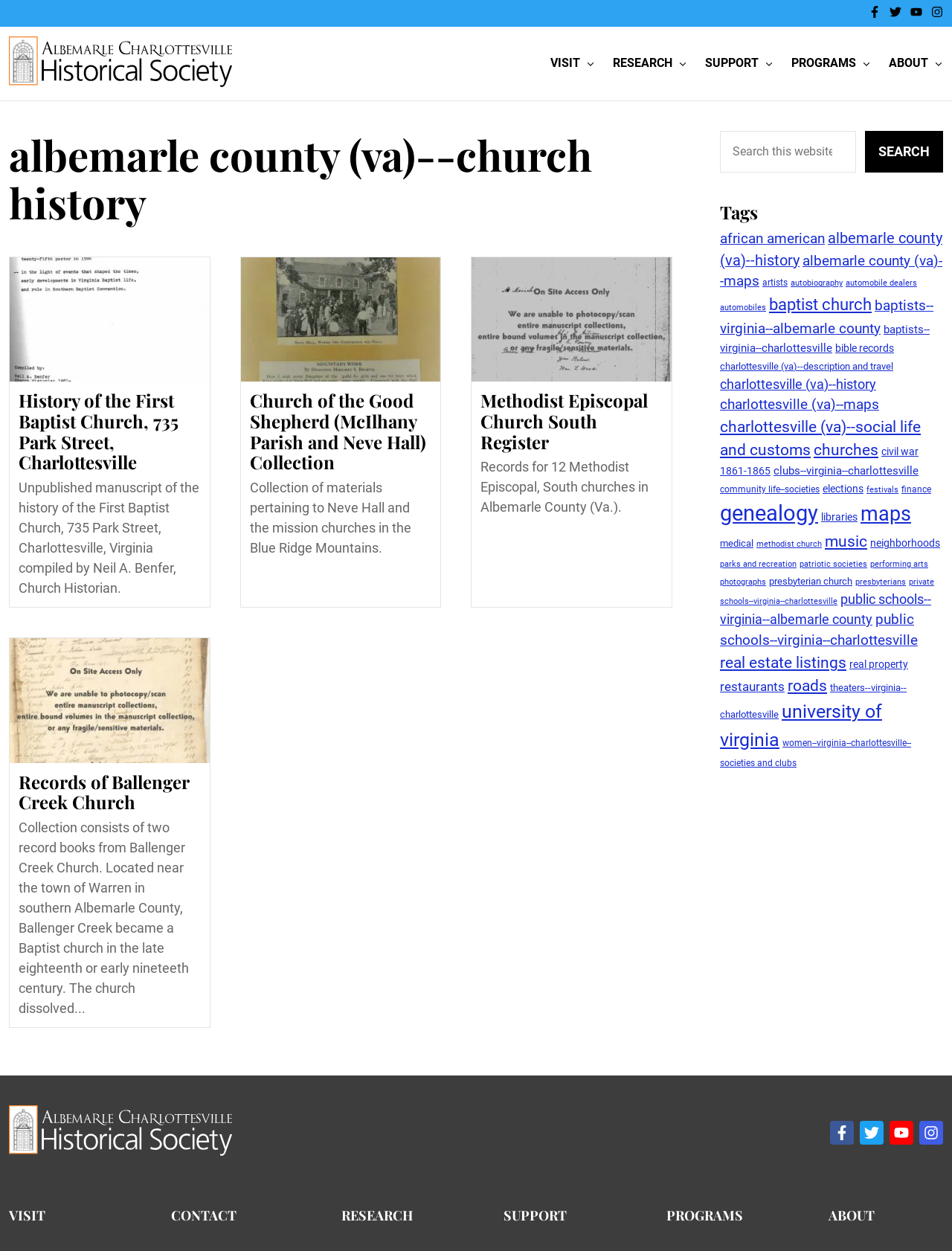Locate the bounding box of the user interface element based on this description: "real estate listings".

[0.756, 0.523, 0.889, 0.537]